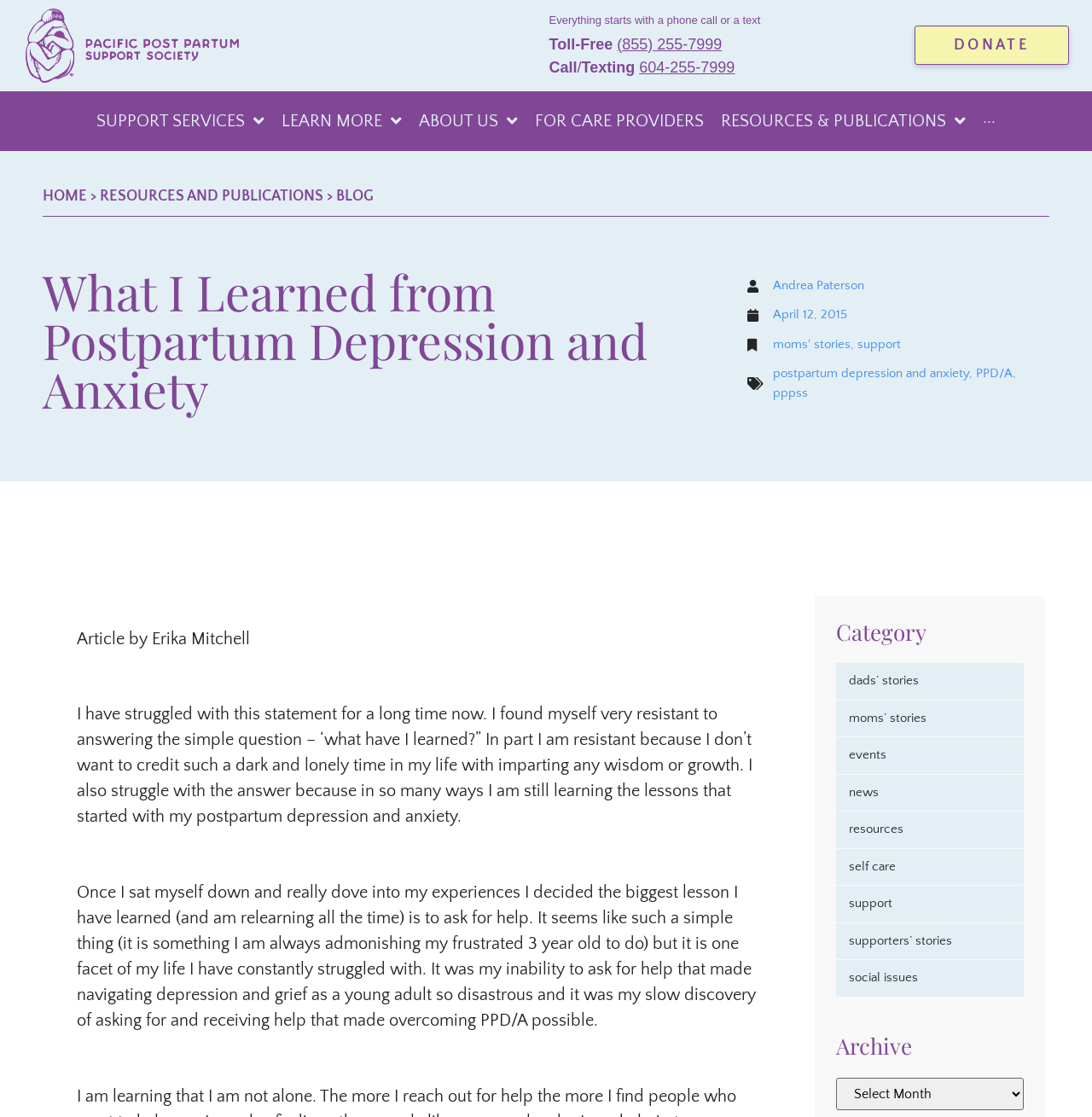Locate the heading on the webpage and return its text.

What I Learned from Postpartum Depression and Anxiety